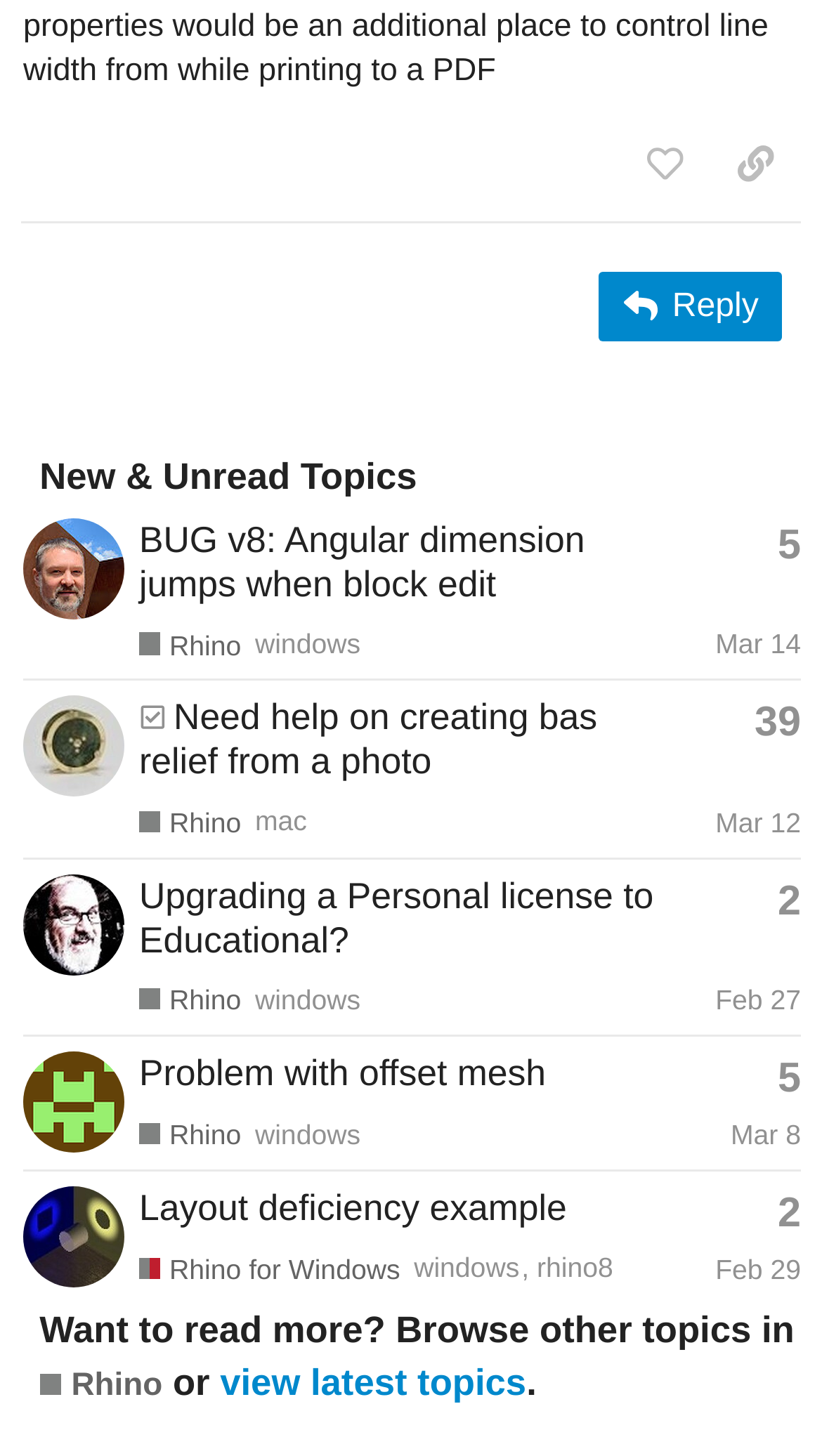Determine the bounding box coordinates for the UI element matching this description: "Feb 27".

[0.87, 0.675, 0.974, 0.696]